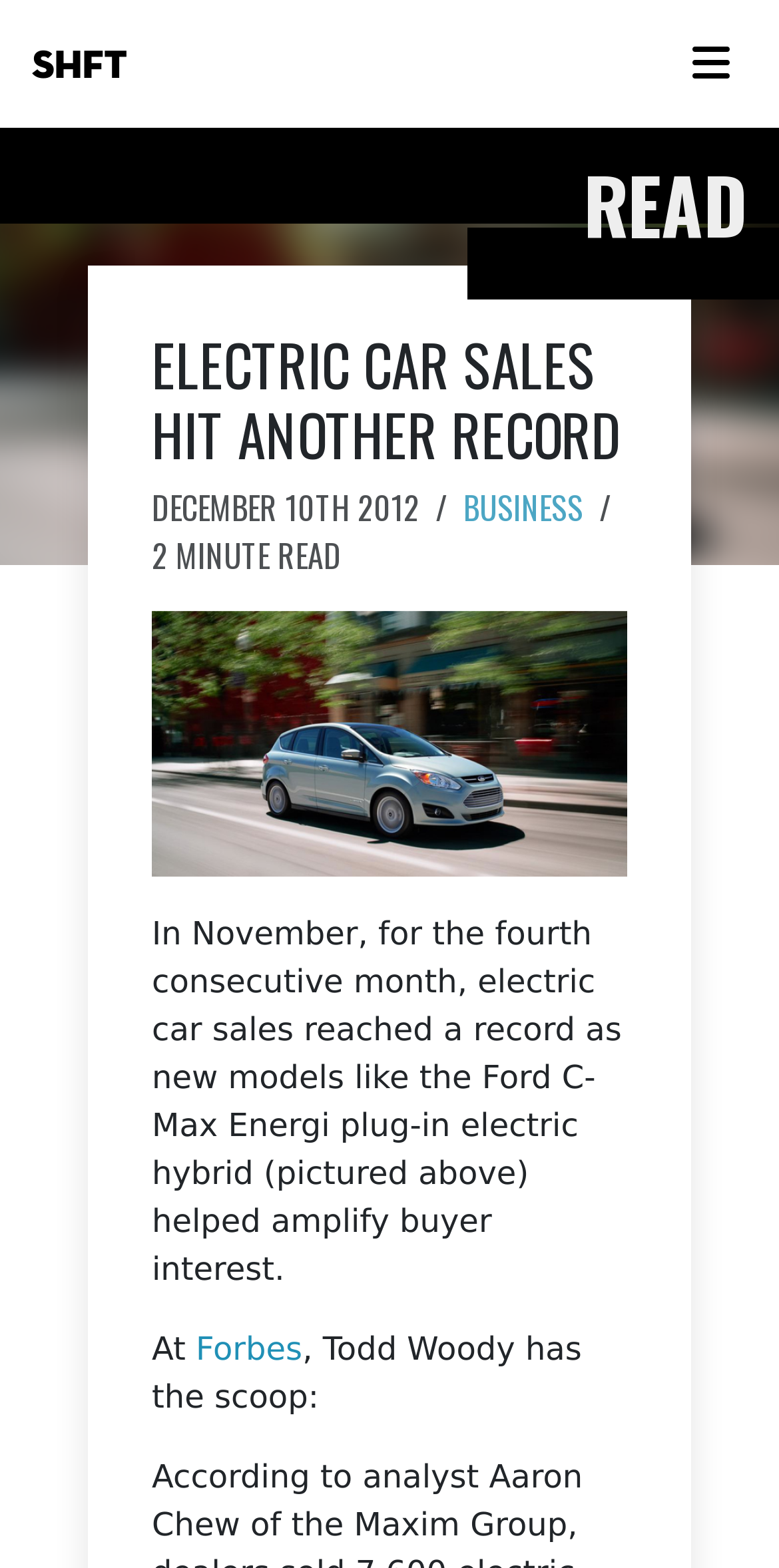What is the source of the scoop? Please answer the question using a single word or phrase based on the image.

Forbes